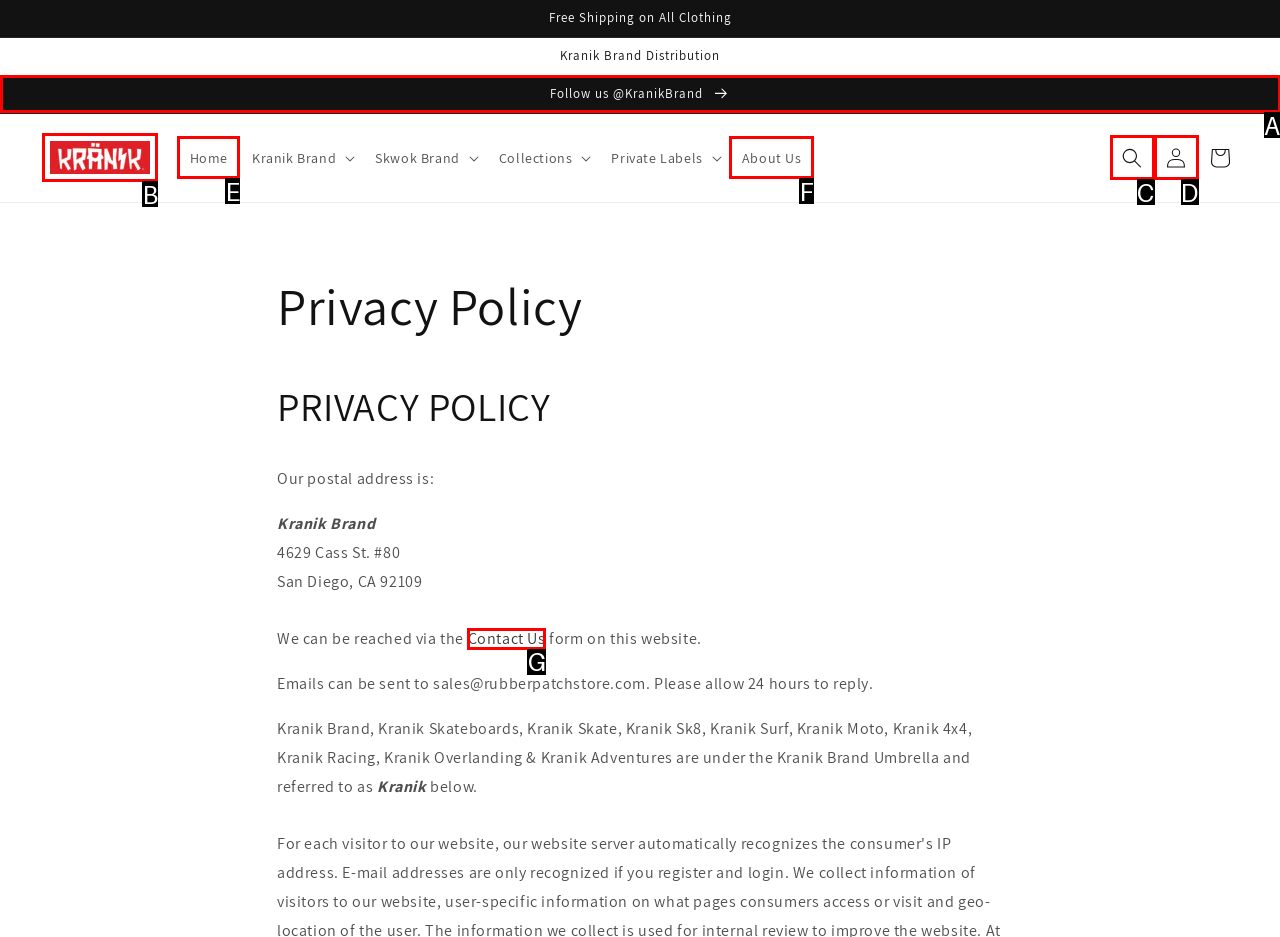Determine which option matches the element description: Log in
Answer using the letter of the correct option.

D